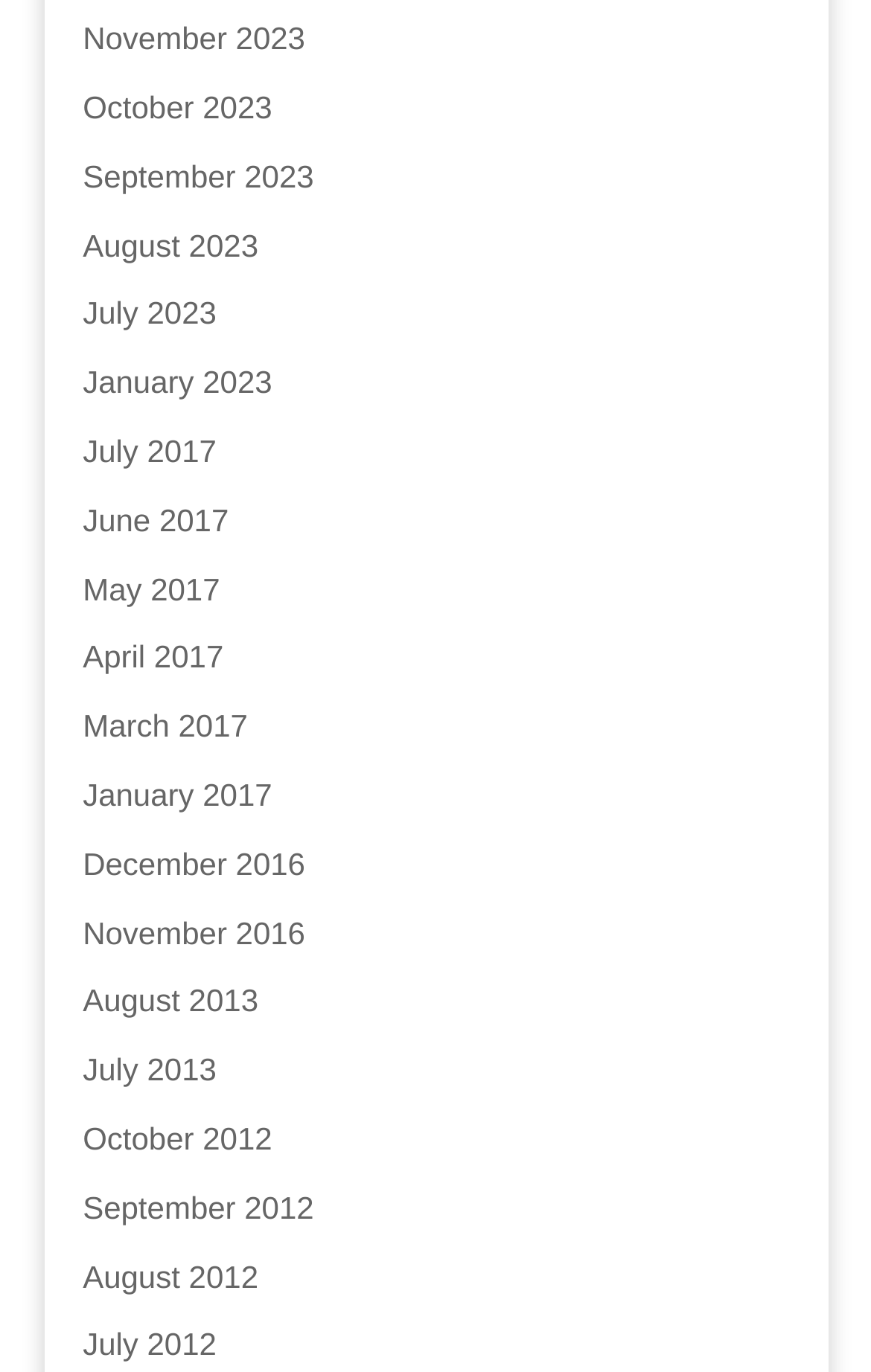How many links are available on this webpage?
From the screenshot, supply a one-word or short-phrase answer.

28